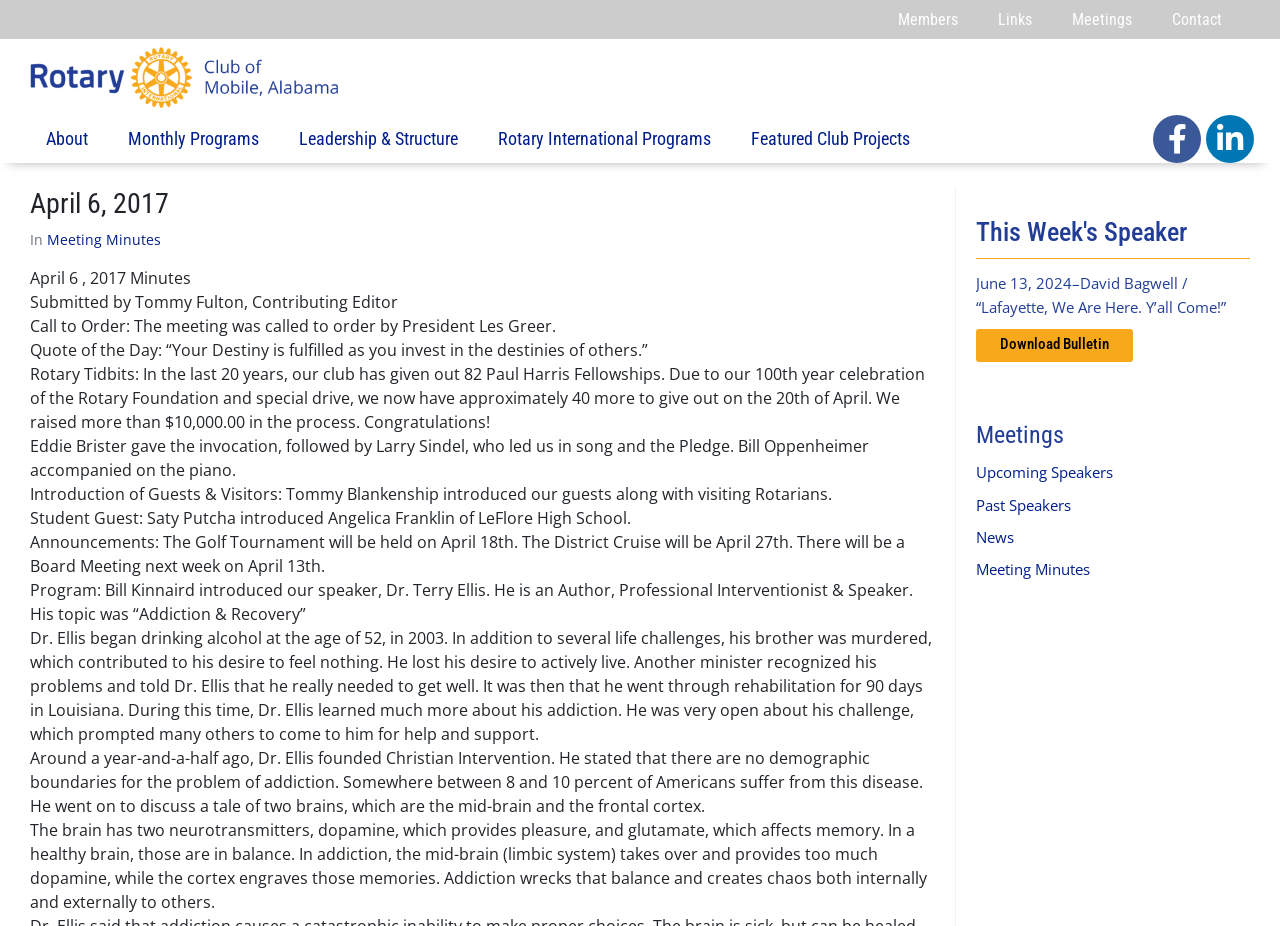What is the date of the meeting?
Based on the screenshot, provide your answer in one word or phrase.

April 6, 2017